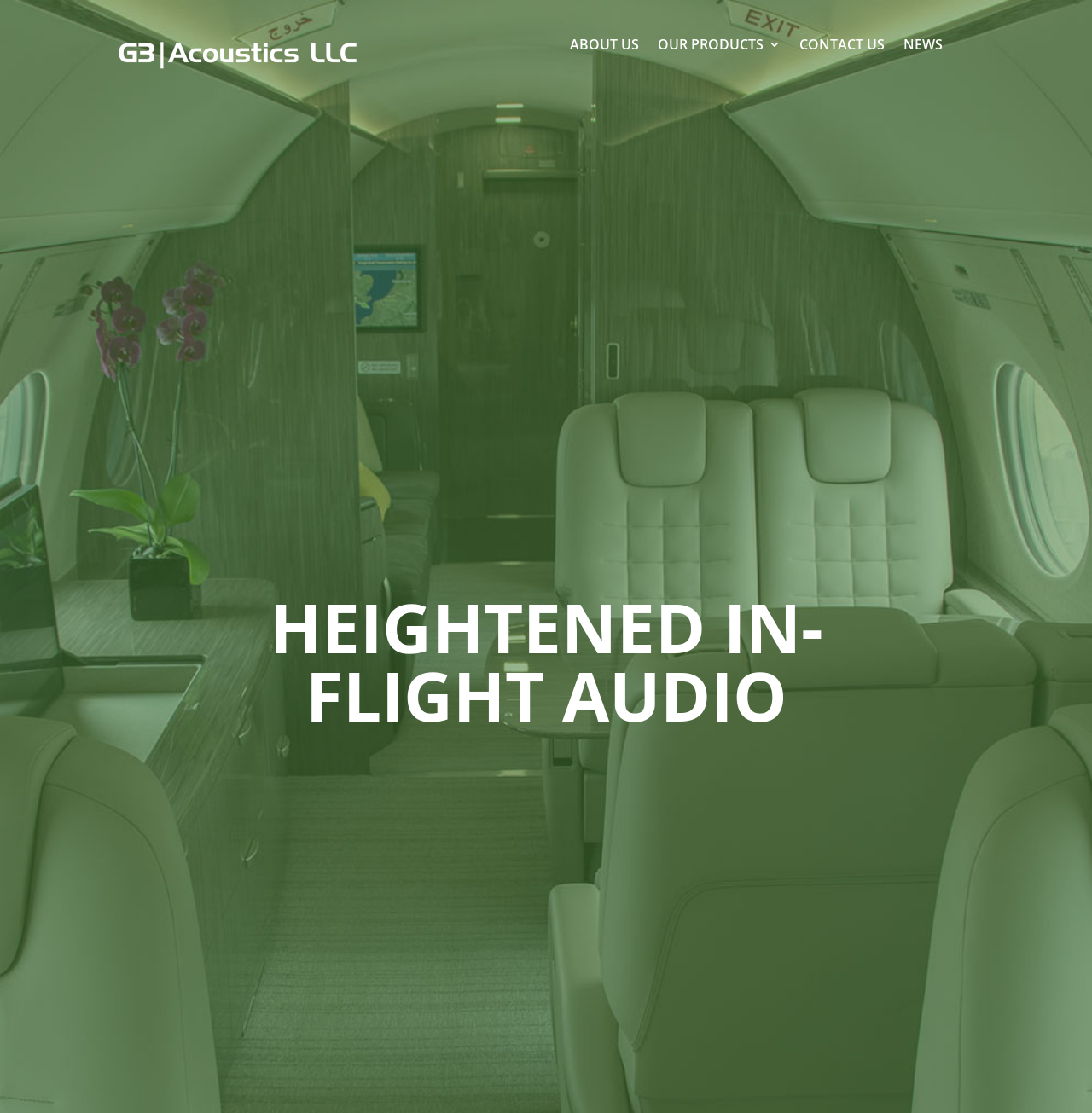Given the webpage screenshot, identify the bounding box of the UI element that matches this description: "News".

[0.827, 0.034, 0.863, 0.051]